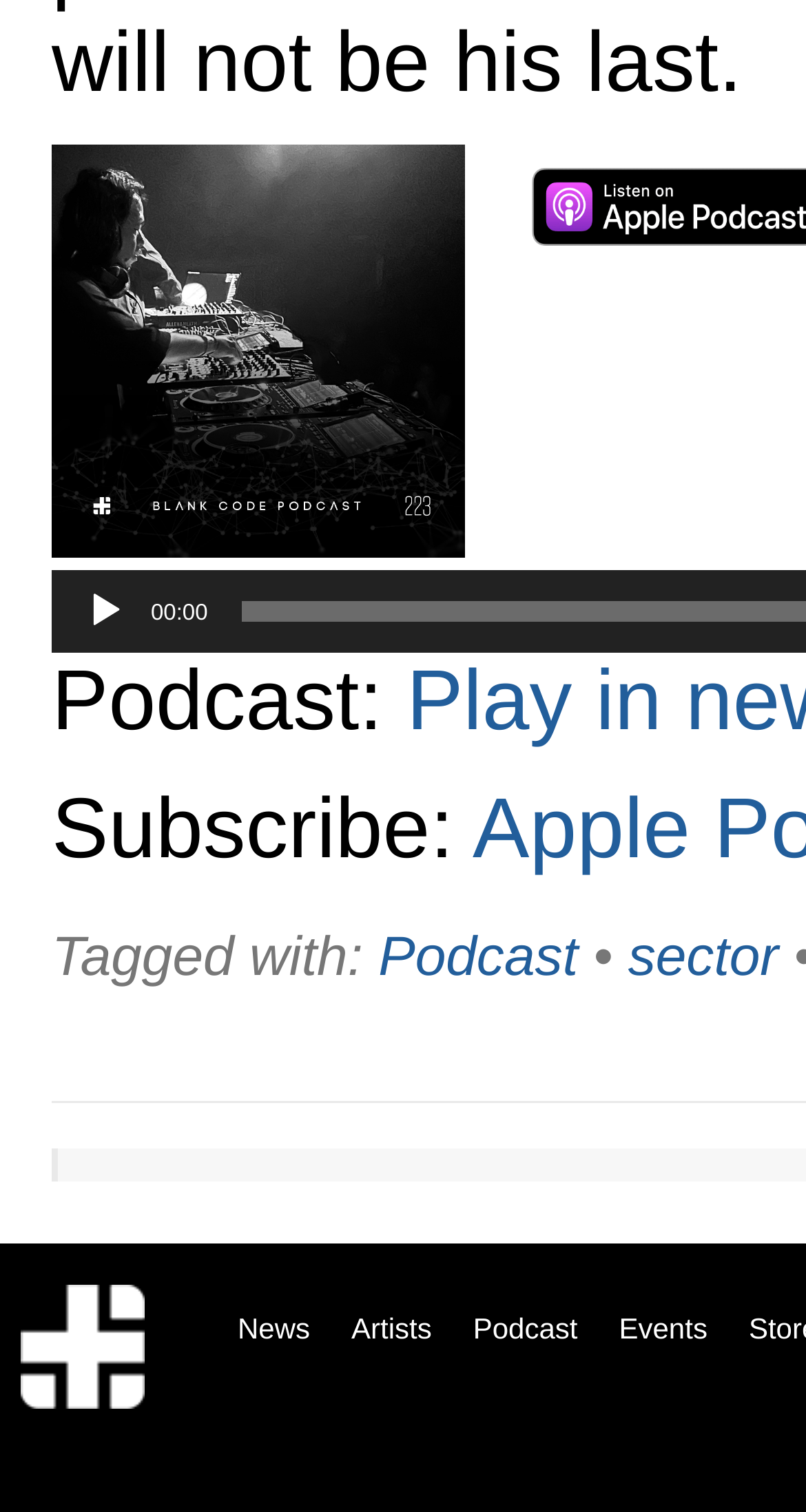Please provide the bounding box coordinates in the format (top-left x, top-left y, bottom-right x, bottom-right y). Remember, all values are floating point numbers between 0 and 1. What is the bounding box coordinate of the region described as: sector

[0.779, 0.612, 0.966, 0.653]